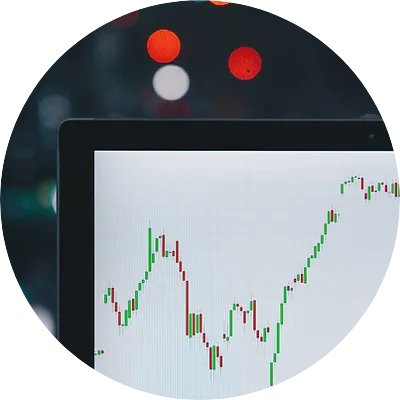What is the theme of the webpage?
Answer the question with as much detail as you can, using the image as a reference.

The visual representation of the stock market graph aligns with the theme of social data and analytics, as highlighted by the surrounding text on the webpage, which emphasizes innovative approaches in leveraging data to drive business success.